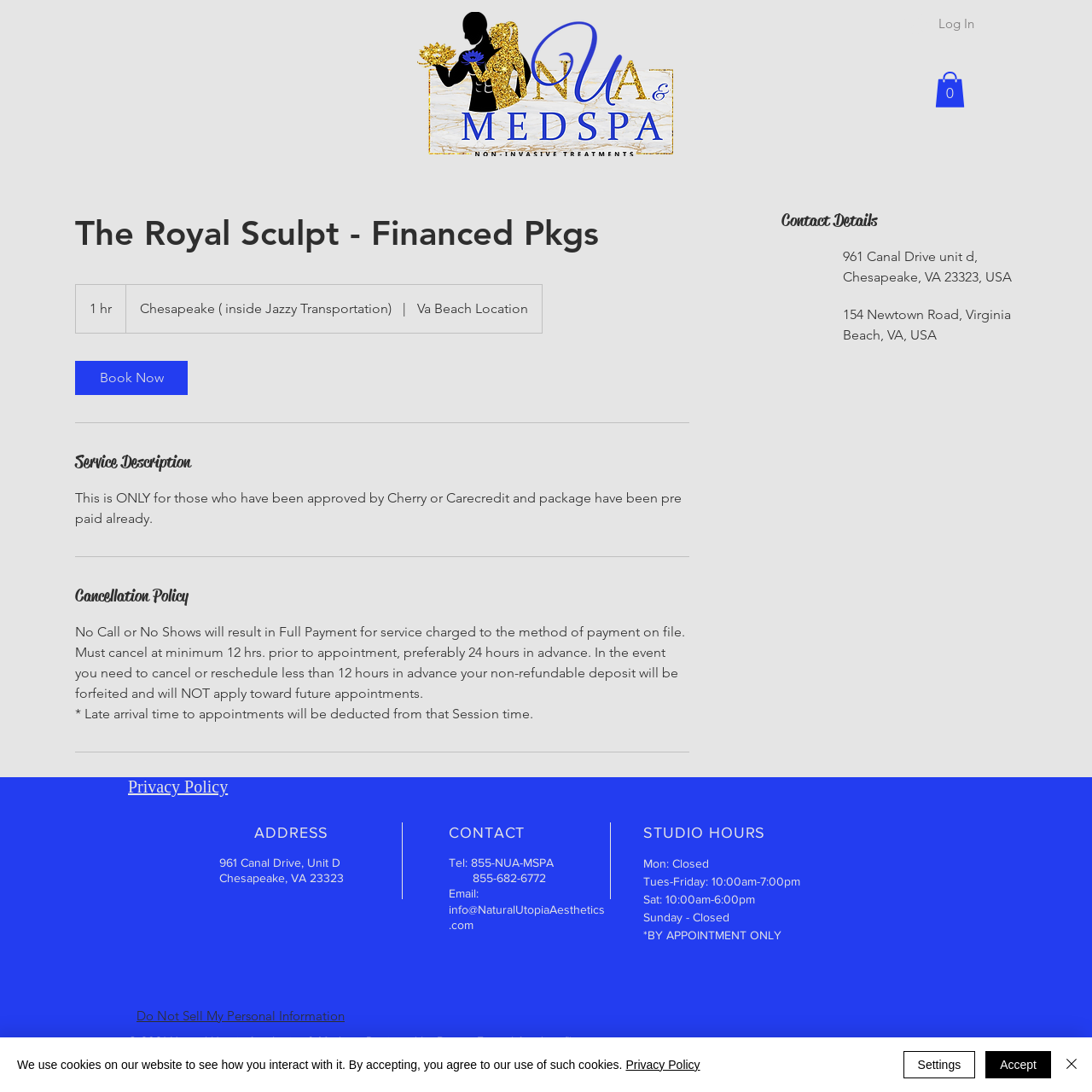What are the studio hours on Tuesdays?
Based on the image, give a one-word or short phrase answer.

10:00am-7:00pm